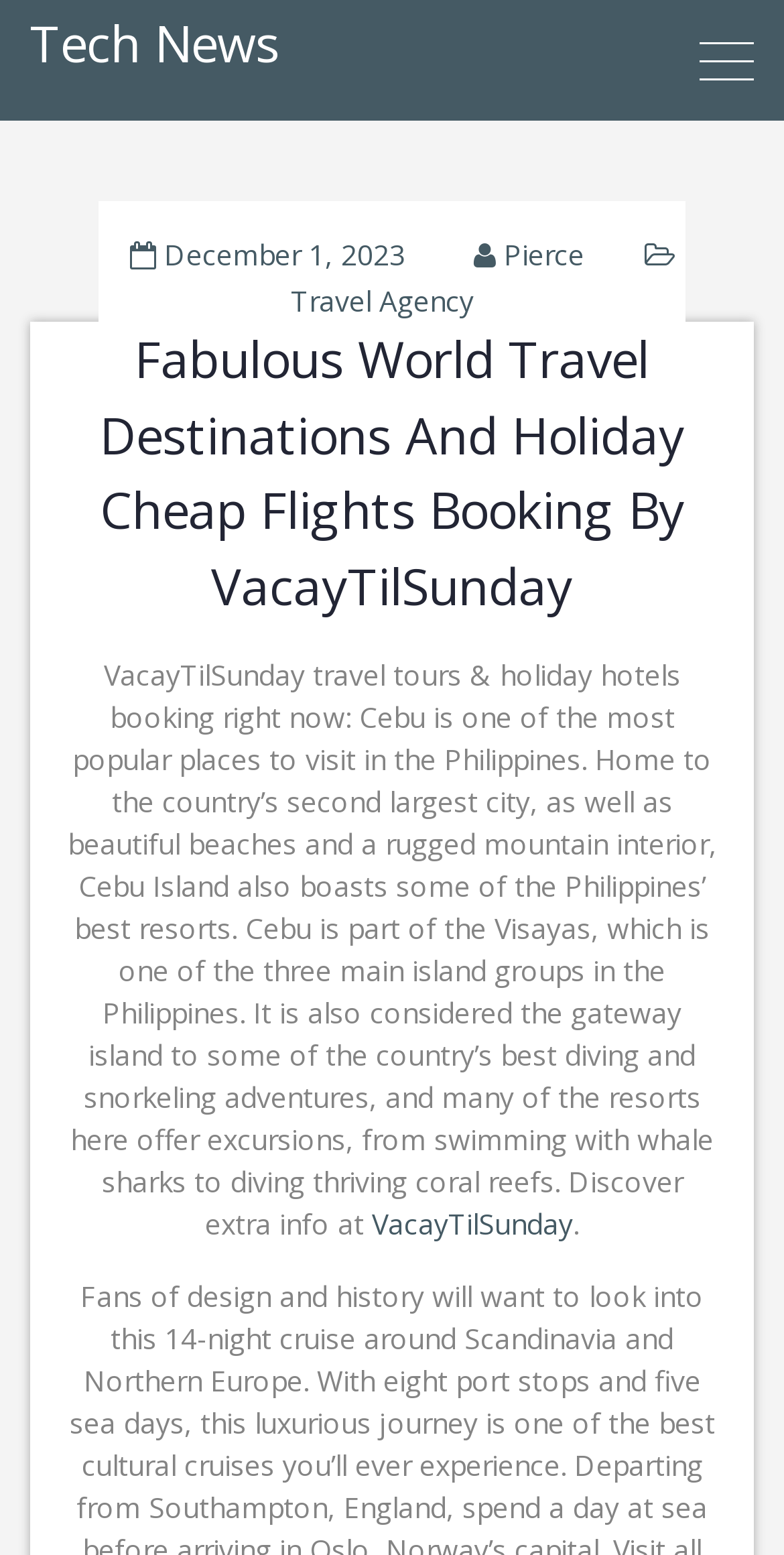What is the name of the author mentioned on the webpage?
Please provide a comprehensive answer based on the visual information in the image.

I found the answer by looking at the link 'Pierce' which is a child element of the HeaderAsNonLandmark element.